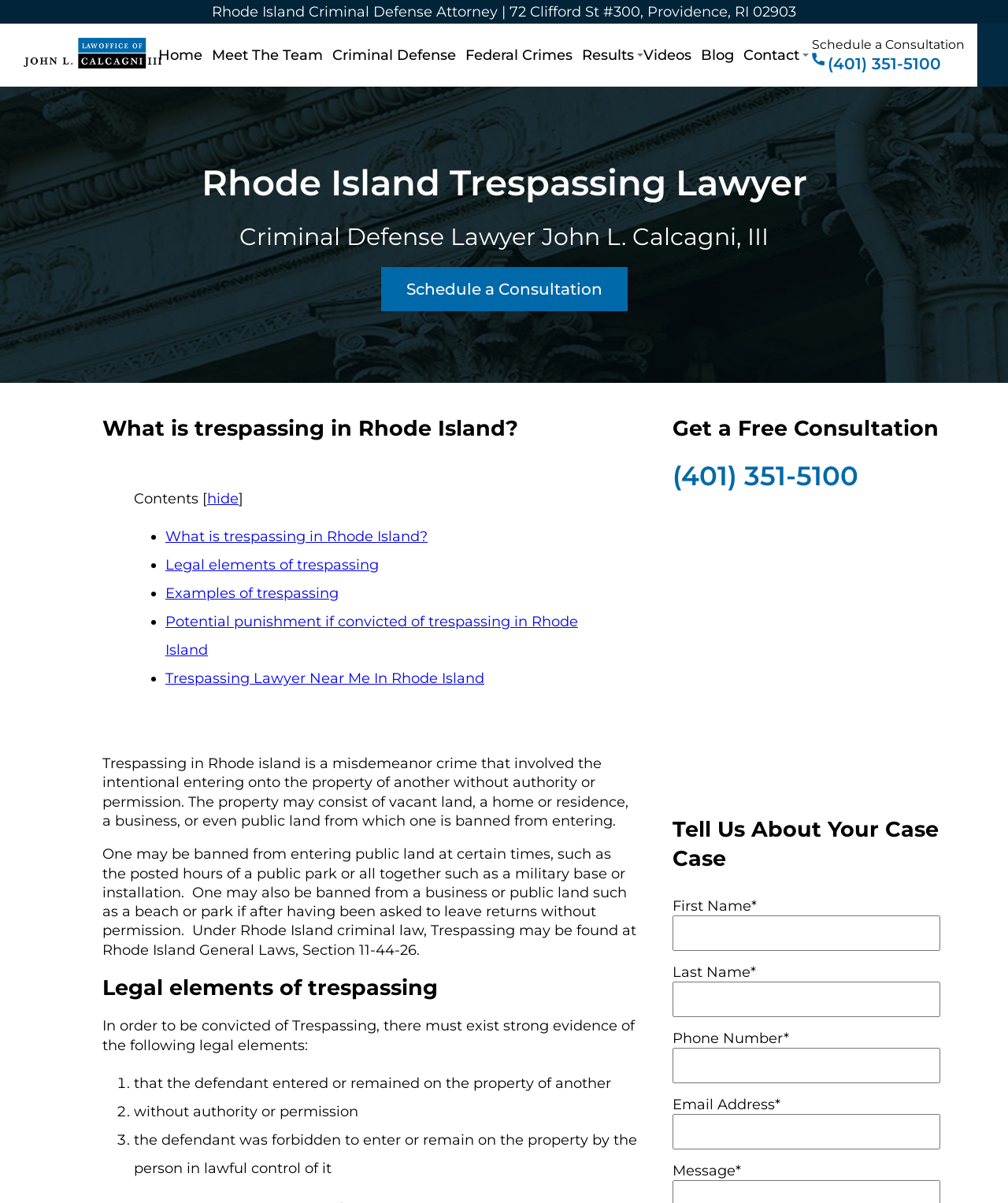Pinpoint the bounding box coordinates of the clickable element needed to complete the instruction: "Call (401) 351-5100". The coordinates should be provided as four float numbers between 0 and 1: [left, top, right, bottom].

[0.805, 0.044, 0.957, 0.062]